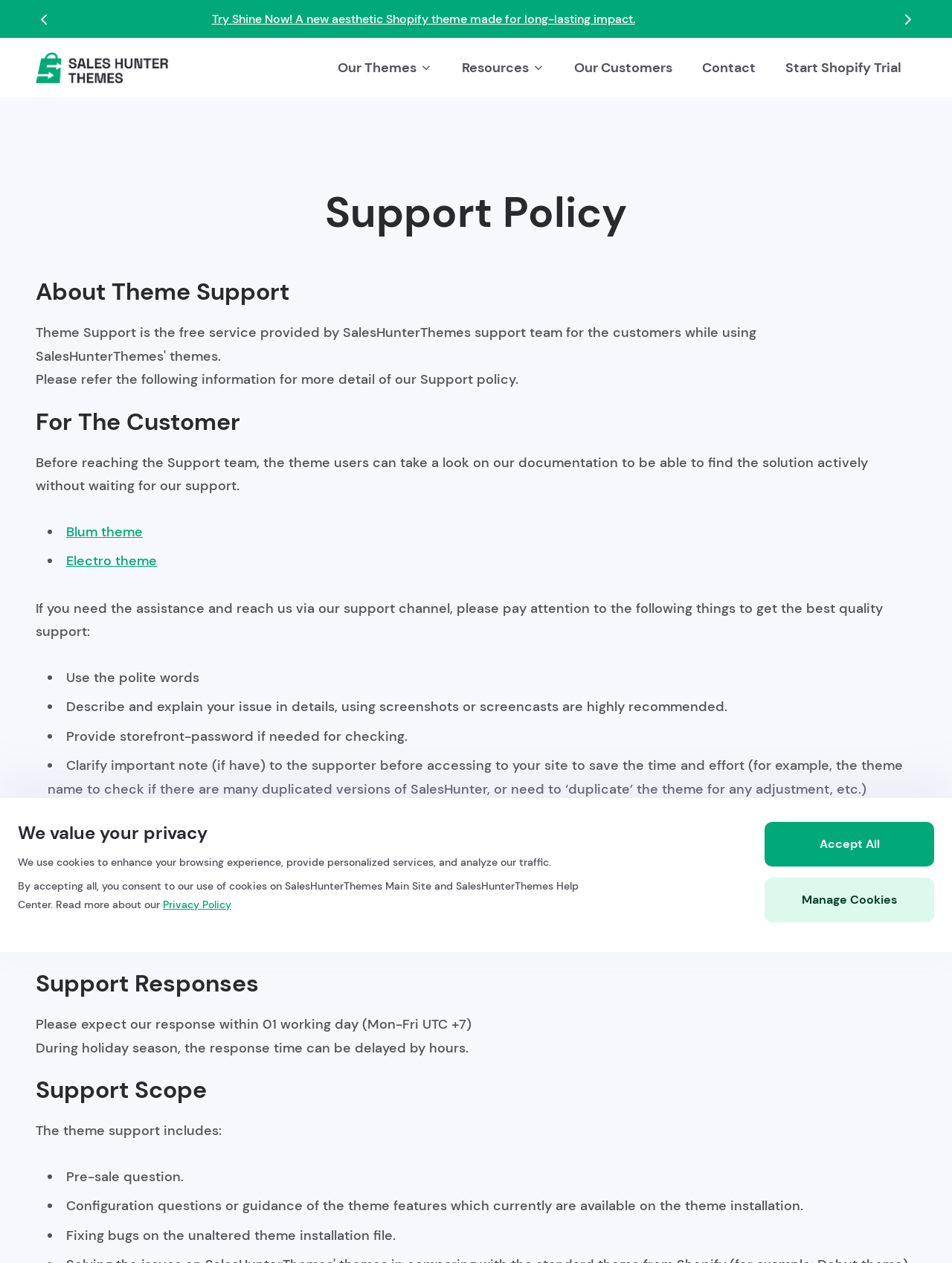What is included in the theme support scope?
Using the screenshot, give a one-word or short phrase answer.

Pre-sale question